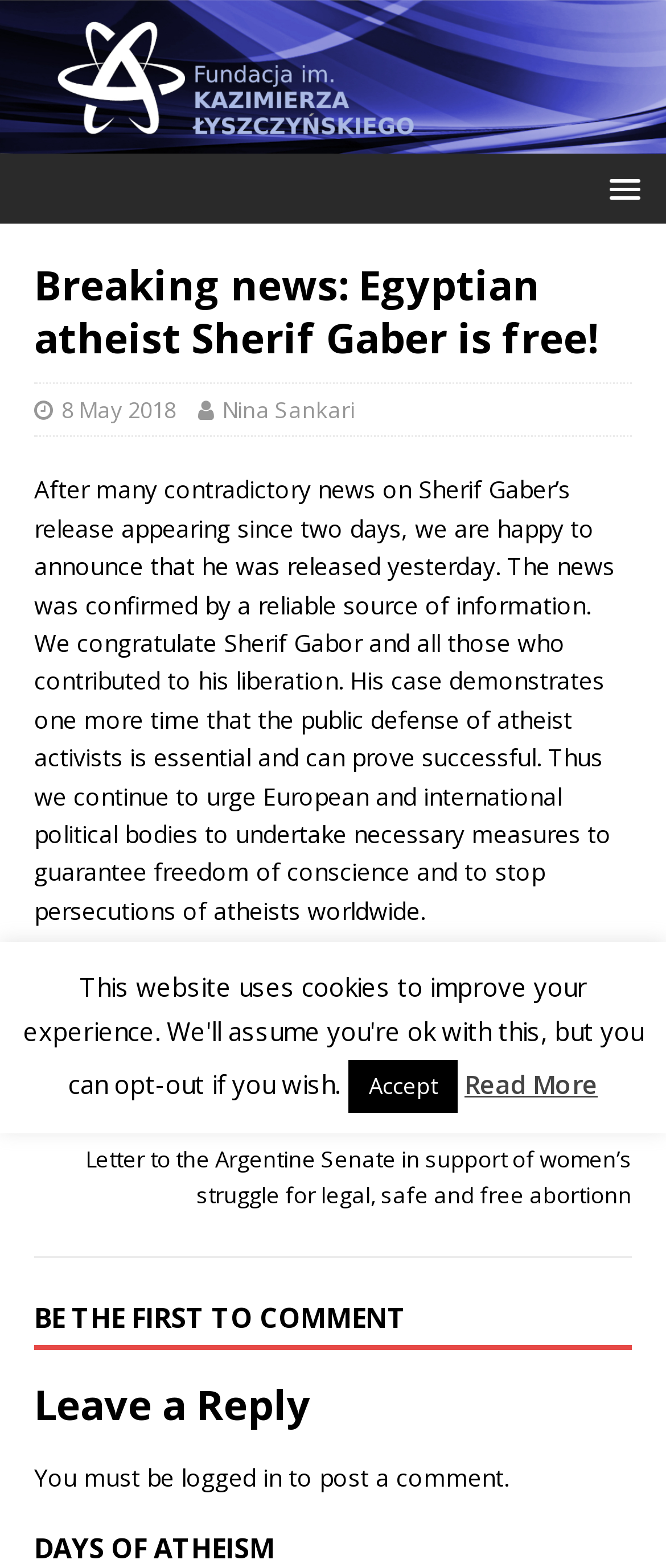Please find the bounding box coordinates of the element's region to be clicked to carry out this instruction: "Read the article about the letter to the Argentine Senate".

[0.051, 0.708, 0.949, 0.774]